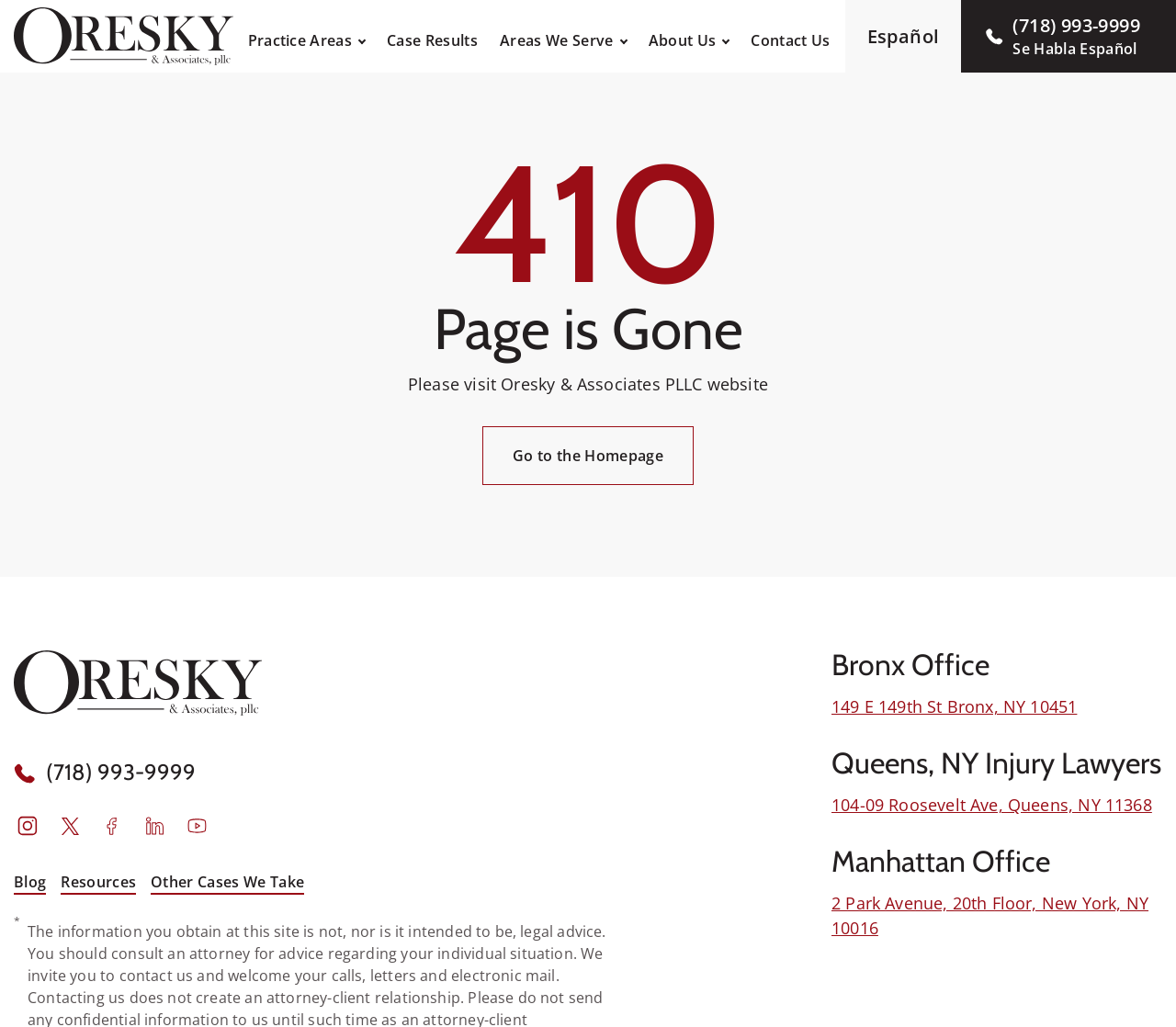Explain in detail what you observe on this webpage.

This webpage appears to be a law firm's website, specifically Oresky & Associates PLLC. At the top left corner, there is a logo of the law firm, accompanied by an image of a New York accident lawyer. Below the logo, there are several links to different practice areas, including construction accidents, car accidents, slip and fall accidents, and medical malpractice, among others. These links are organized into three columns, with the first column containing construction-related accidents, the second column containing auto-related accidents, and the third column containing other types of accidents.

To the right of the practice areas, there is a section titled "Areas We Serve", which lists several locations, including Brooklyn, Manhattan, Long Island, and Staten Island, among others. Below this section, there is a section titled "About Us", which contains links to information about the law firm, its attorneys, and community involvement.

At the bottom of the page, there is a section with contact information, including a phone number and links to social media platforms such as Instagram, Twitter, Facebook, LinkedIn, and YouTube. There are also links to the law firm's blog, resources, and other cases they take.

In the middle of the page, there is a prominent message indicating that the page is gone and directing visitors to the law firm's homepage. Below this message, there is a section with links to the law firm's offices in Bronx, Queens, and Manhattan, including their addresses.

Overall, the webpage is well-organized and easy to navigate, with clear headings and sections that guide the visitor through the law firm's services and information.